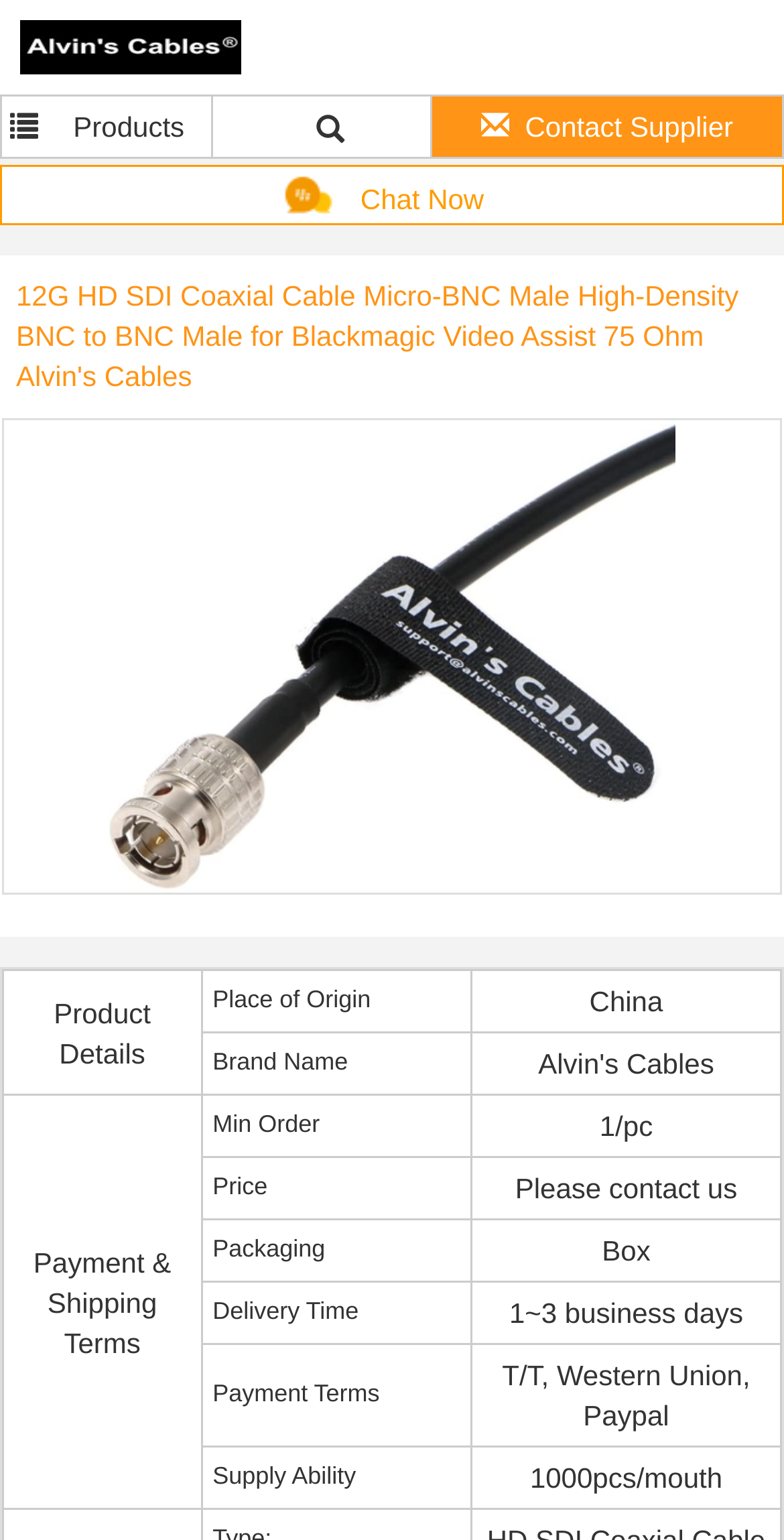Generate a comprehensive description of the contents of the webpage.

This webpage appears to be a product page for a 12G HD SDI Coaxial Cable. At the top left corner, there is a logo image. Below the logo, there is a table with three columns, containing links to products, a cart icon, and a "Contact Supplier" button. 

A "Chat Now" button is positioned at the top of the page, spanning the entire width. The product title, "12G HD SDI Coaxial Cable Micro-BNC Male High-Density BNC to BNC Male for Blackmagic Video Assist 75 Ohm Alvin's Cables", is displayed prominently below the "Chat Now" button.

The main content of the page is organized into a table with multiple rows, each containing product details such as "Product Details", "Place of Origin", "Brand Name", "Payment & Shipping Terms", "Price", "Packaging", "Delivery Time", "Payment Terms", and "Supply Ability". Each row has two columns, with the detail name on the left and the corresponding value on the right. The values include "China" as the place of origin, "Alvin's Cables" as the brand name, and specific details about the product's payment and shipping terms.

There is a large product image on the left side of the page, taking up most of the width. The image is positioned below the product title and above the product details table.